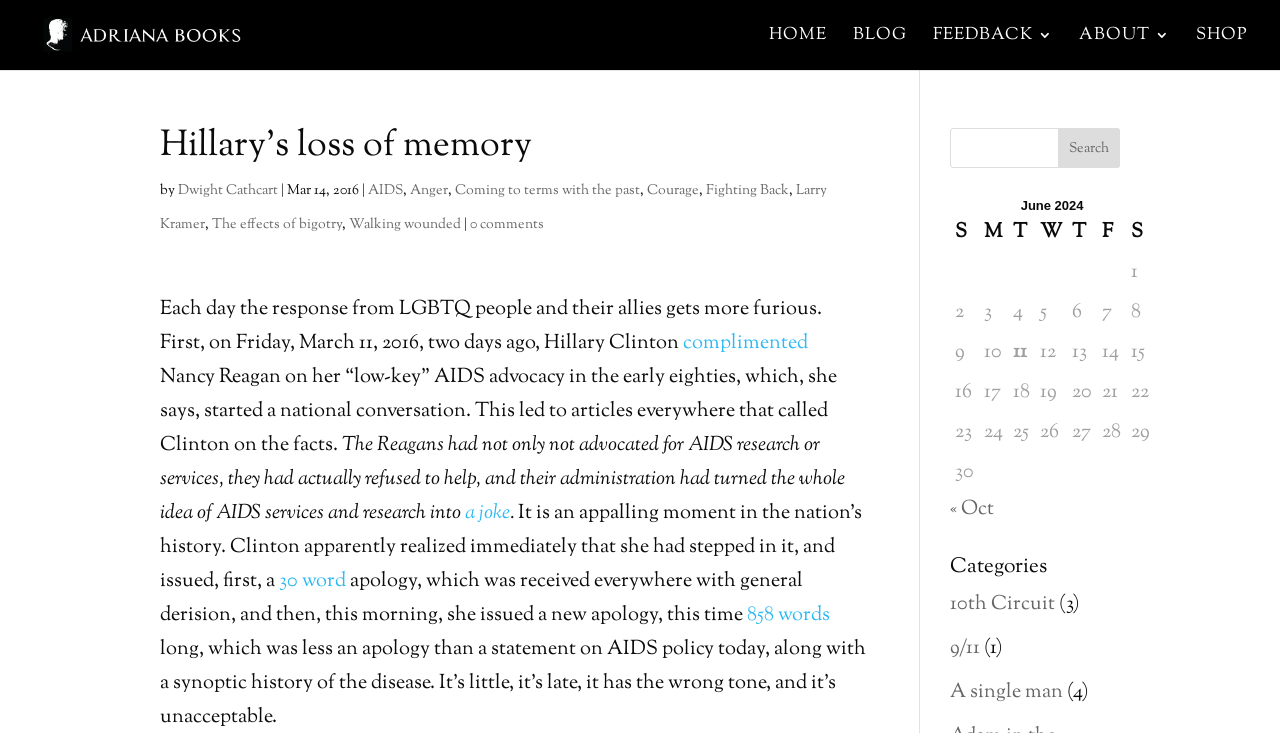Please mark the clickable region by giving the bounding box coordinates needed to complete this instruction: "Search for a term".

[0.827, 0.175, 0.875, 0.229]